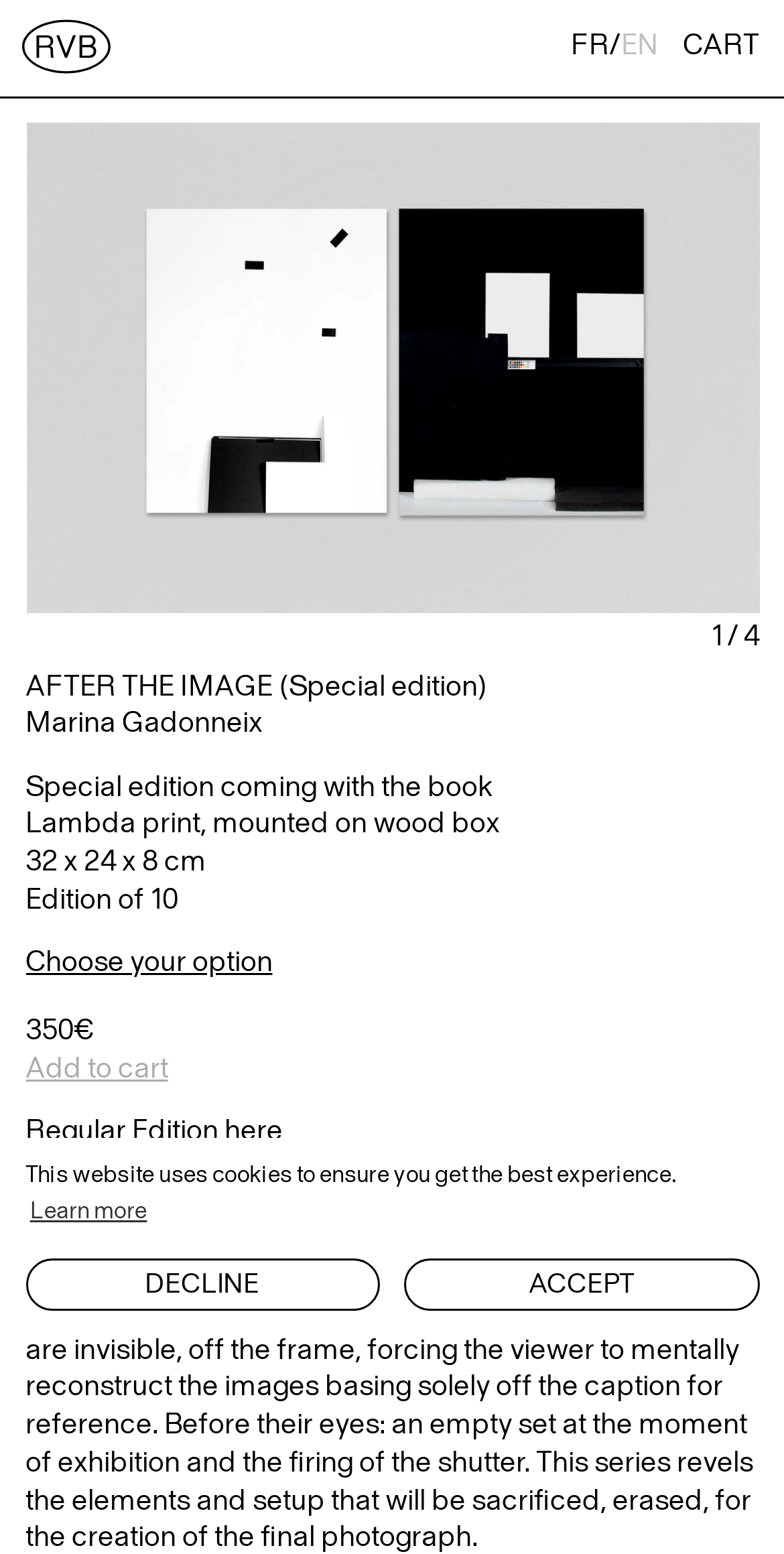Highlight the bounding box coordinates of the element you need to click to perform the following instruction: "Add to cart."

[0.032, 0.676, 0.214, 0.7]